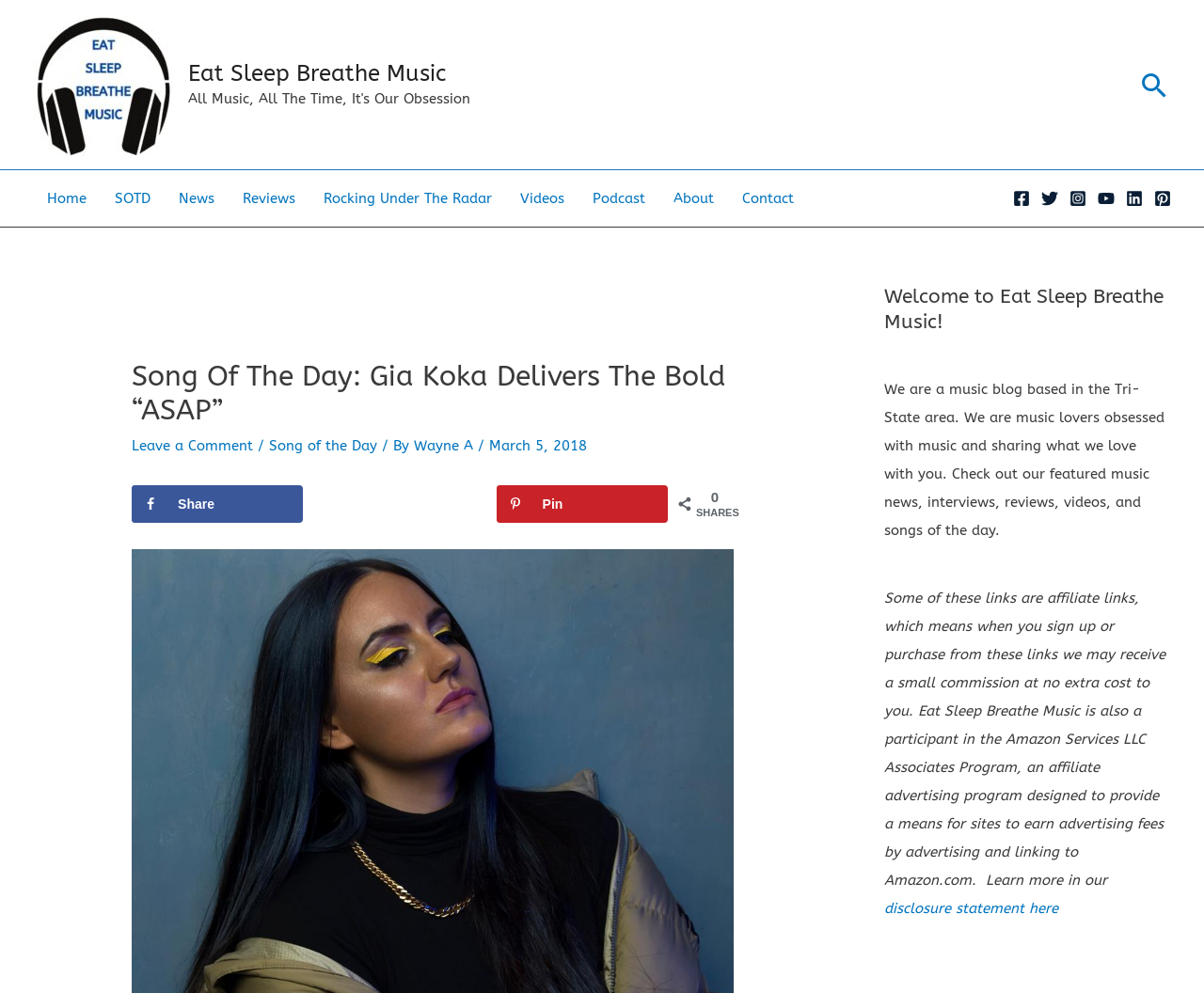Who is the author of the article?
Using the image, respond with a single word or phrase.

Wayne A